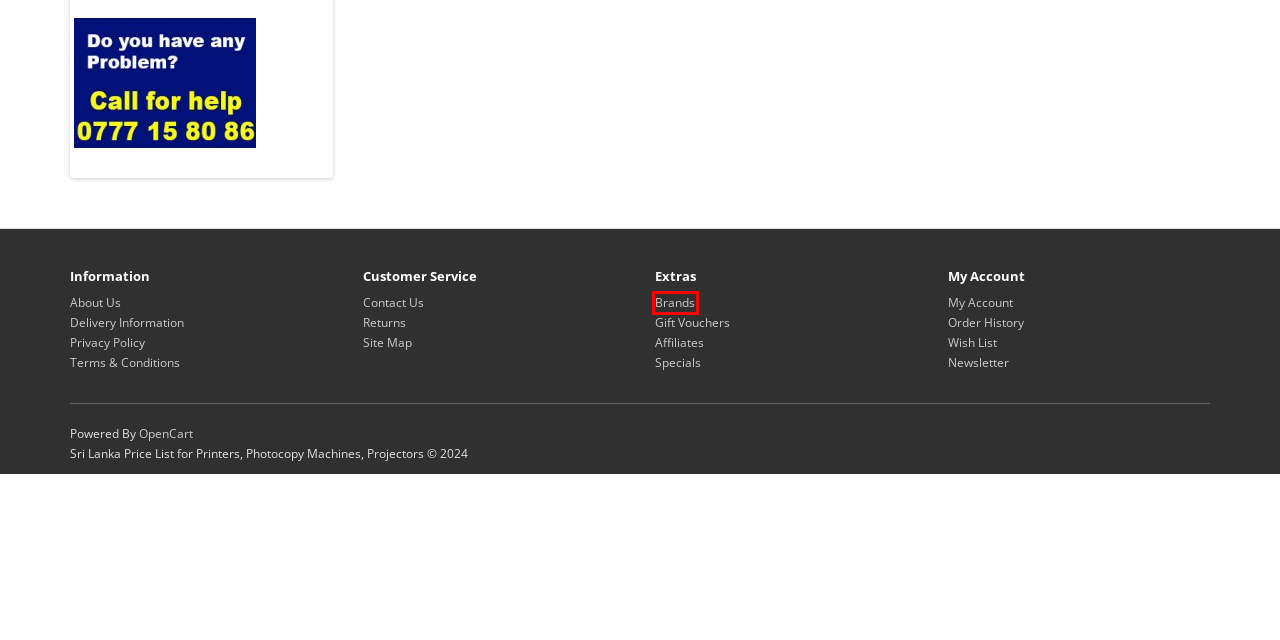You are presented with a screenshot of a webpage with a red bounding box. Select the webpage description that most closely matches the new webpage after clicking the element inside the red bounding box. The options are:
A. Delivery Information
B. Privacy Policy of Sri Lanka Price List website
C. OpenCart - Open Source Shopping Cart Solution
D. Terms & Conditions of srilankapricelist.com website
E. Purchase a Gift Certificate
F. Product Returns
G. Site Map
H. Find Your Favorite Brand

H